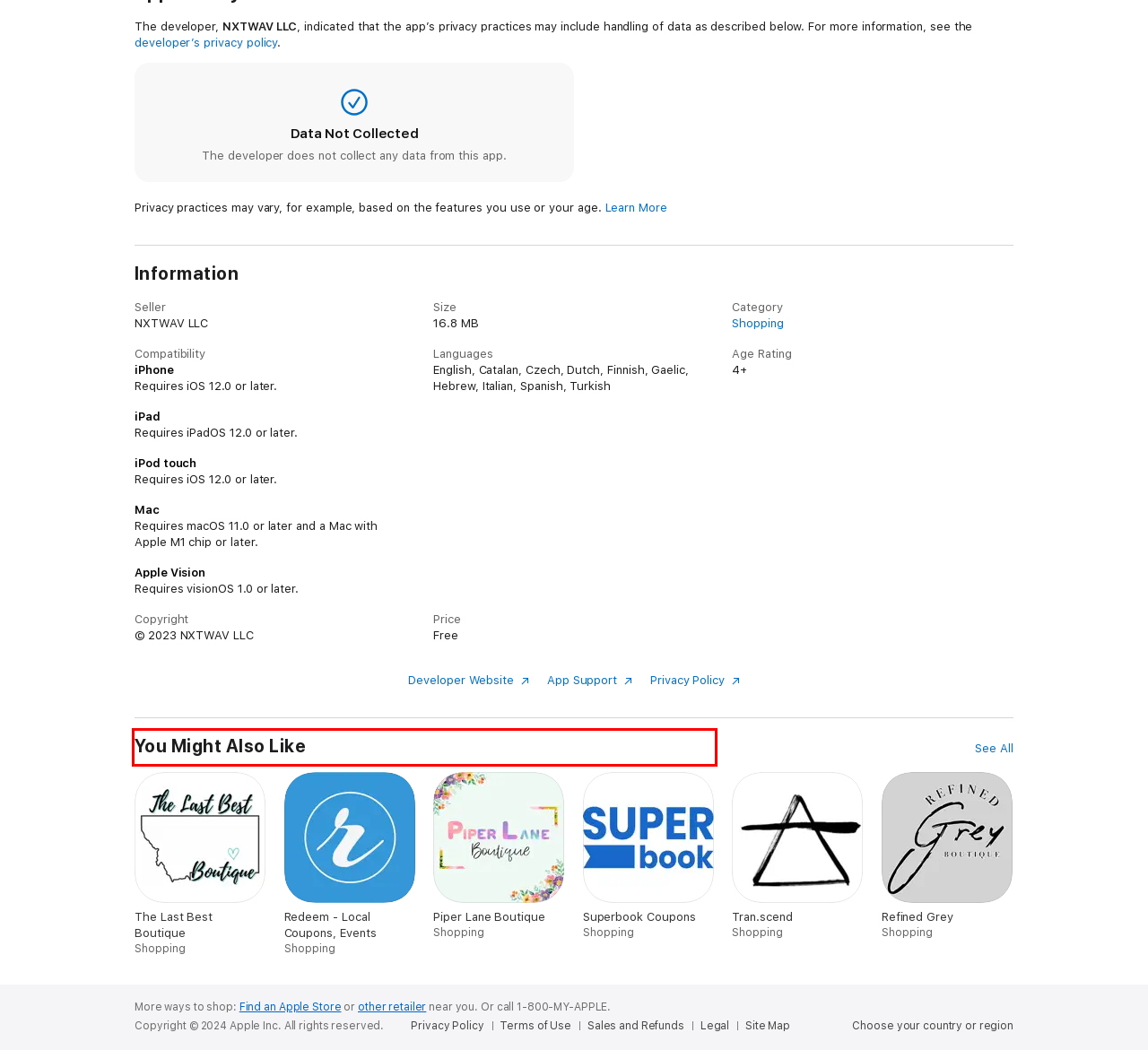Using the provided webpage screenshot, identify and read the text within the red rectangle bounding box.

We value your opinion and hope you enjoy CouponBanker as much as we do. Feel free to leave a review and rate our app, as we are continuously trying to improve the experience.